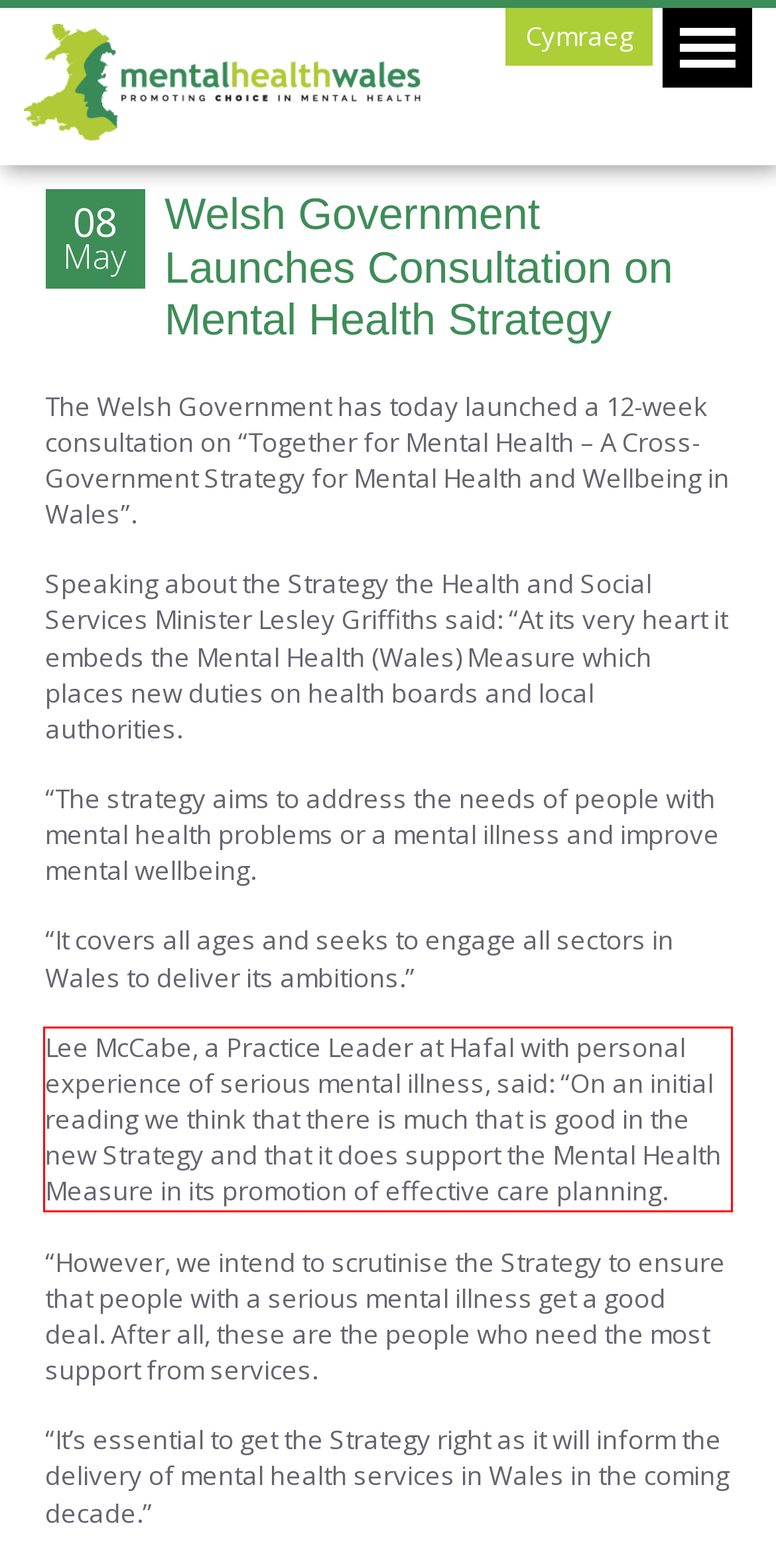Given a webpage screenshot with a red bounding box, perform OCR to read and deliver the text enclosed by the red bounding box.

Lee McCabe, a Practice Leader at Hafal with personal experience of serious mental illness, said: “On an initial reading we think that there is much that is good in the new Strategy and that it does support the Mental Health Measure in its promotion of effective care planning.